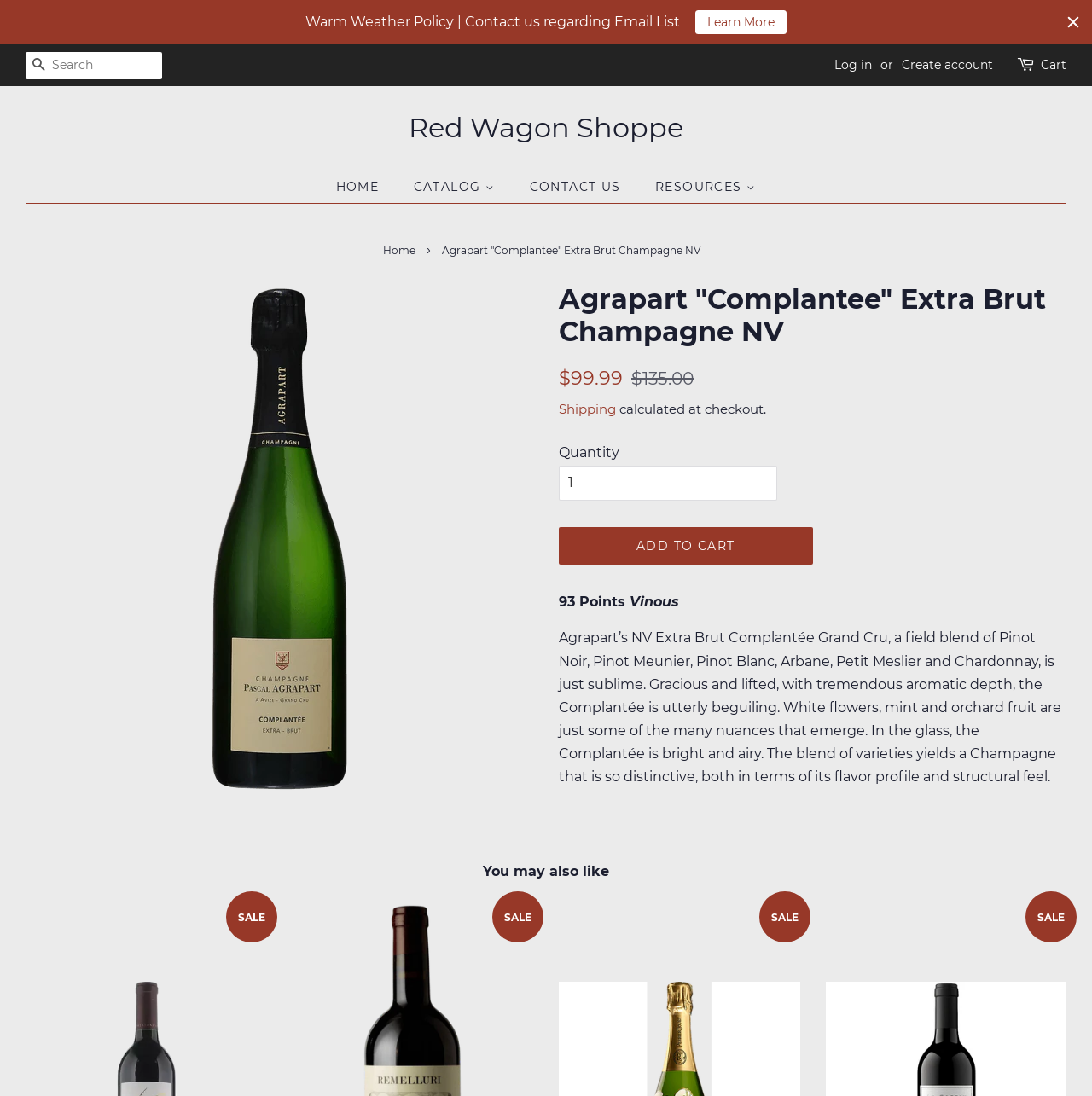What is the purpose of the 'ADD TO CART' button?
Using the image, give a concise answer in the form of a single word or short phrase.

To add the product to cart